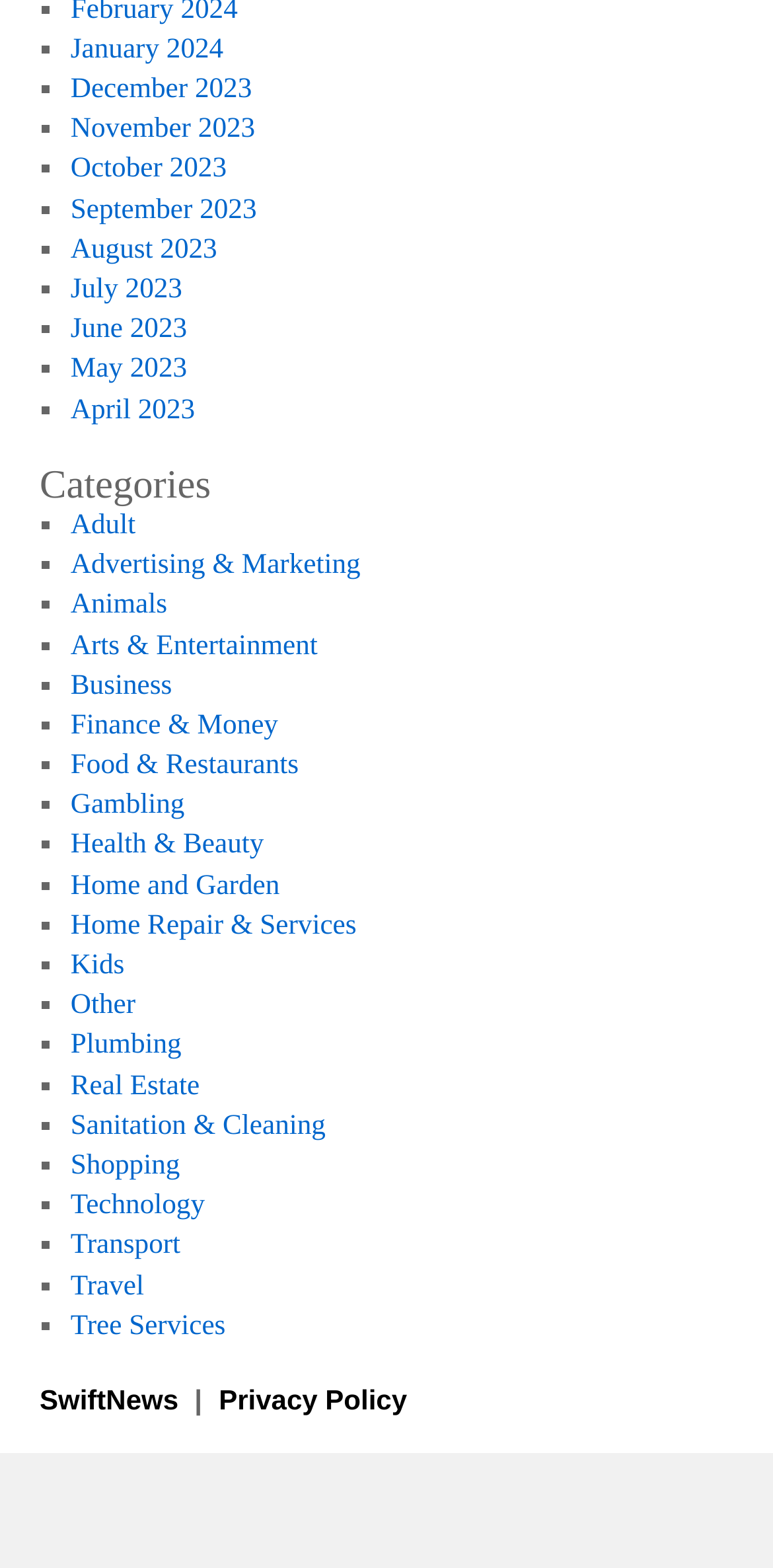Please identify the coordinates of the bounding box that should be clicked to fulfill this instruction: "Explore Adult".

[0.091, 0.325, 0.175, 0.345]